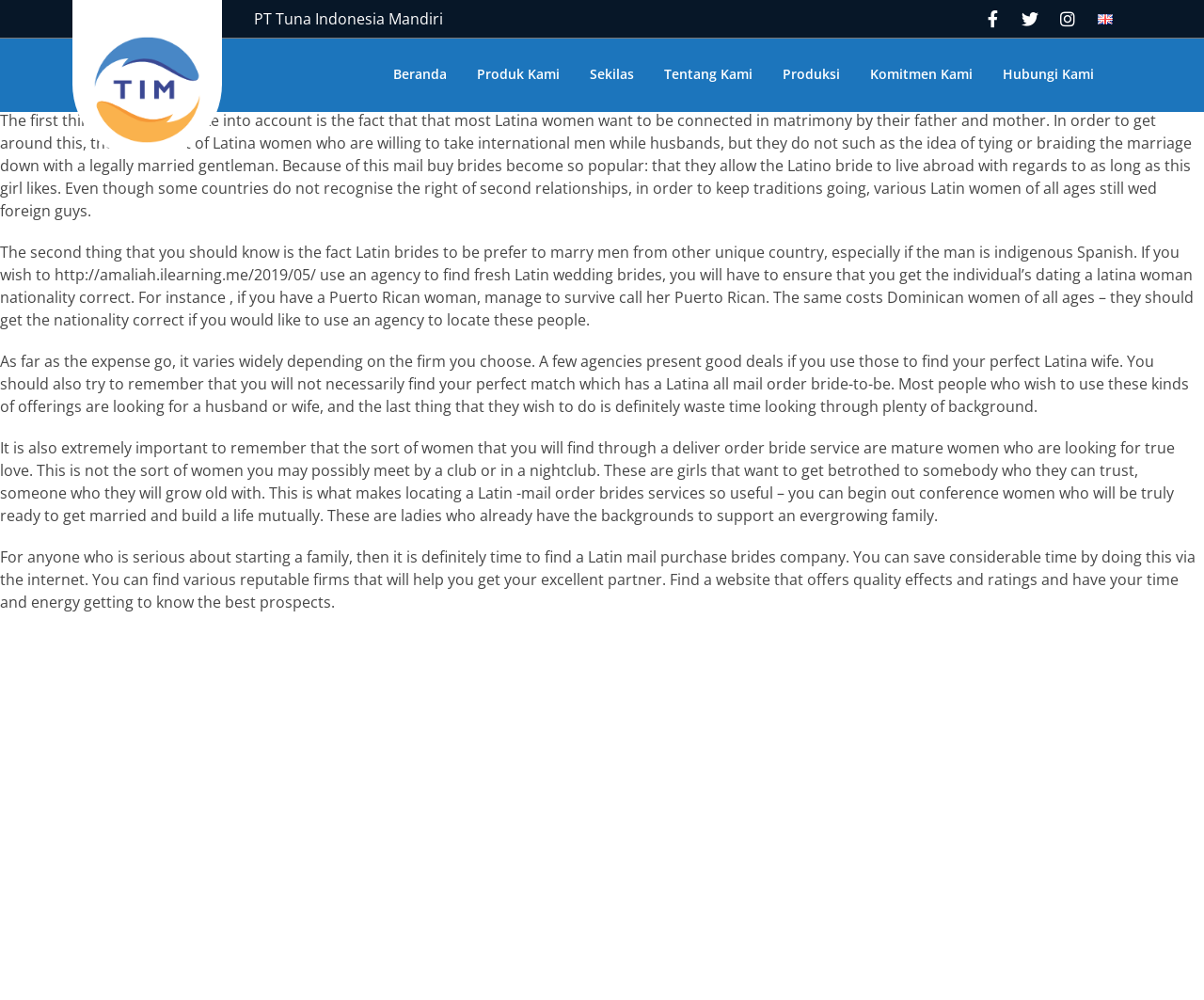Use the information in the screenshot to answer the question comprehensively: What is the language of the links at the top?

The links at the top of the webpage, such as 'Beranda', 'Produk Kami', and 'Tentang Kami', appear to be in Indonesian, but the language option 'English' is also available, suggesting that the webpage is multilingual.